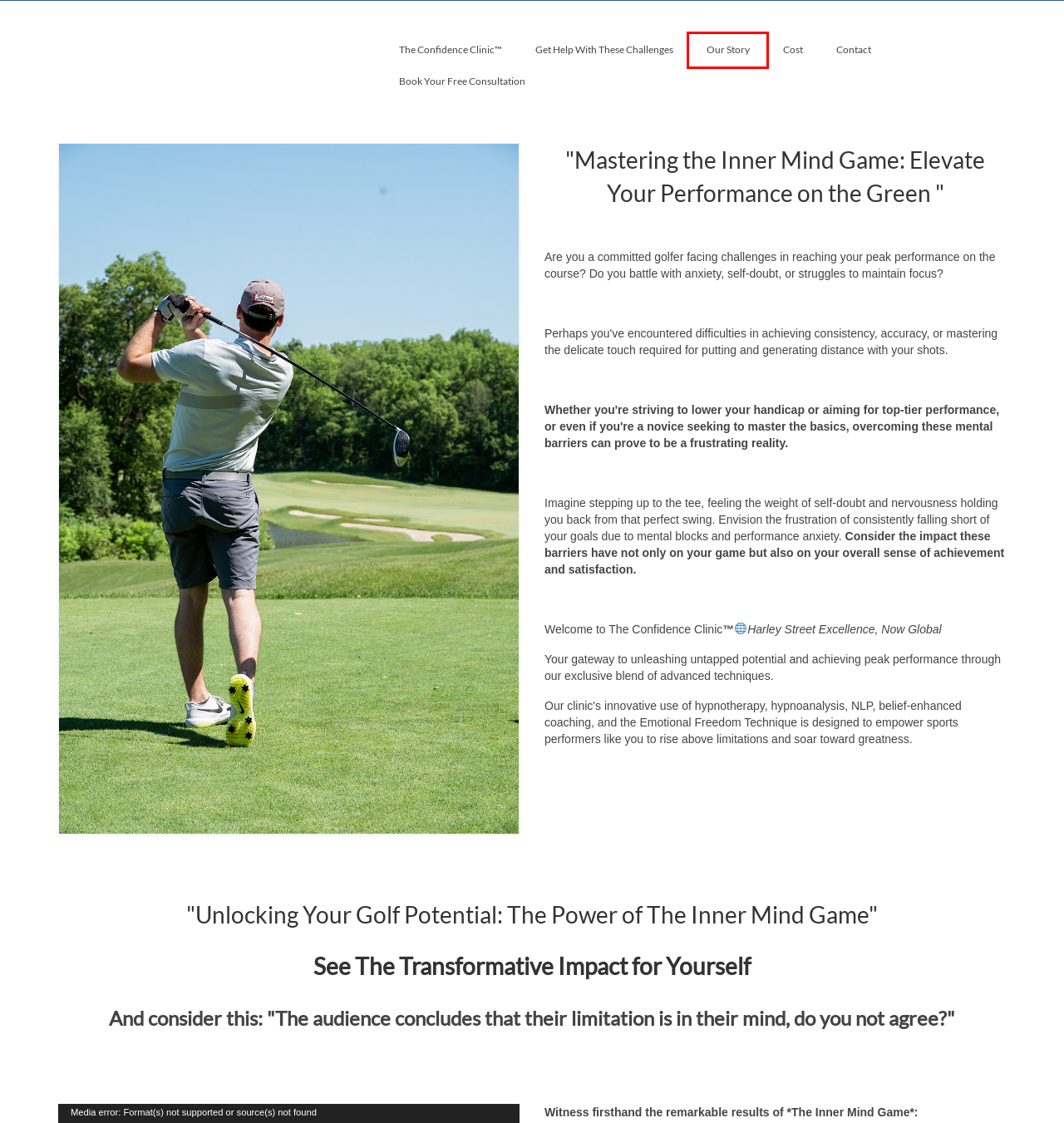Inspect the provided webpage screenshot, concentrating on the element within the red bounding box. Select the description that best represents the new webpage after you click the highlighted element. Here are the candidates:
A. Get Help With These Challenges
B. Kadence WP | Free and Premium WordPress Themes & Plugins
C. Cost
D. From mental power to muscle power--gaining strength by using the mind - PubMed
E. Our Story
F. Book Your Free Consultation
G. "Find Confidence Now!"
H. Contact

E